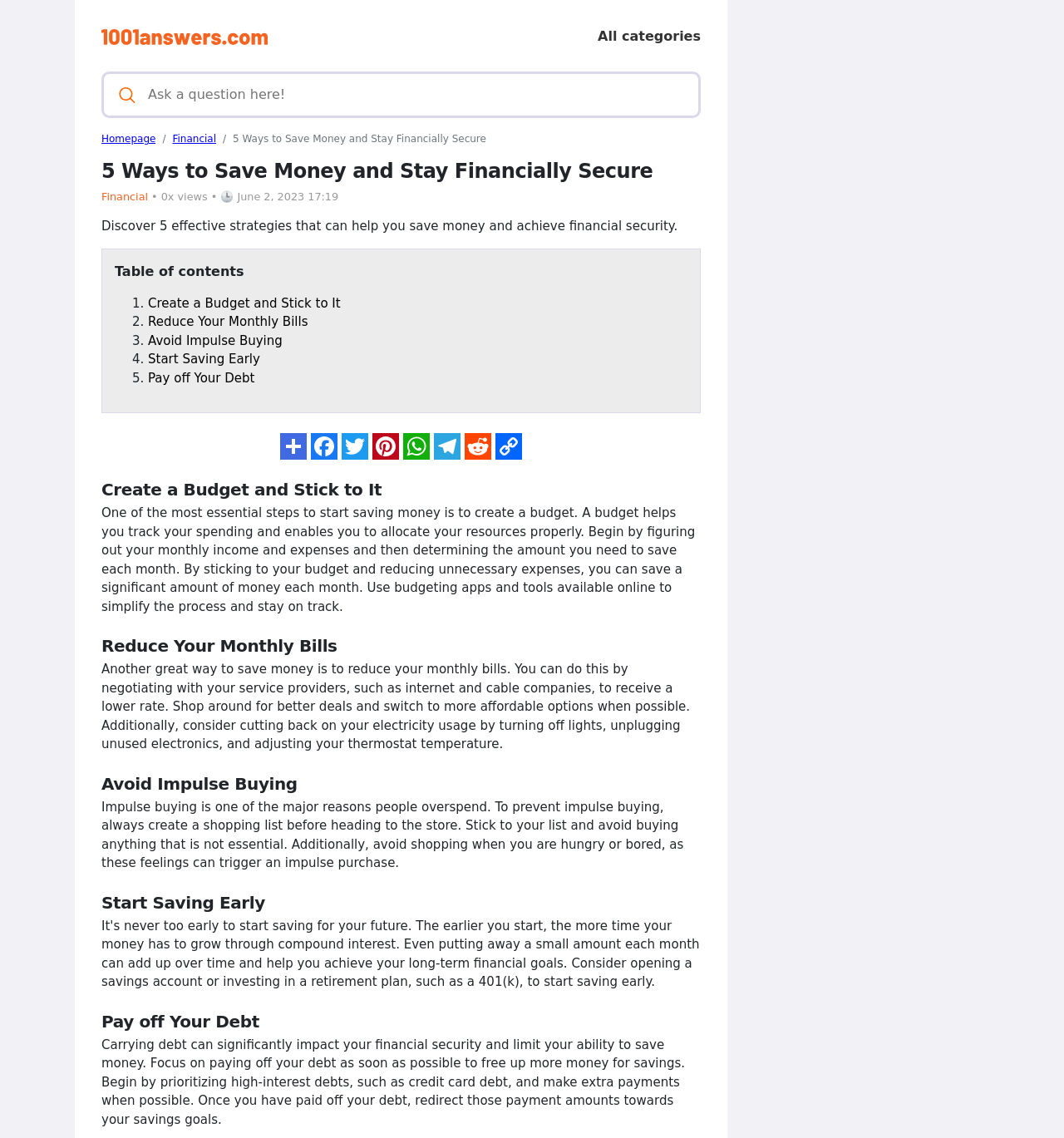What is the main topic of this webpage?
Please provide a comprehensive answer based on the details in the screenshot.

Based on the webpage's content, including the title '5 Ways to Save Money and Stay Financially Secure' and the five strategies listed, it is clear that the main topic of this webpage is saving money and achieving financial security.